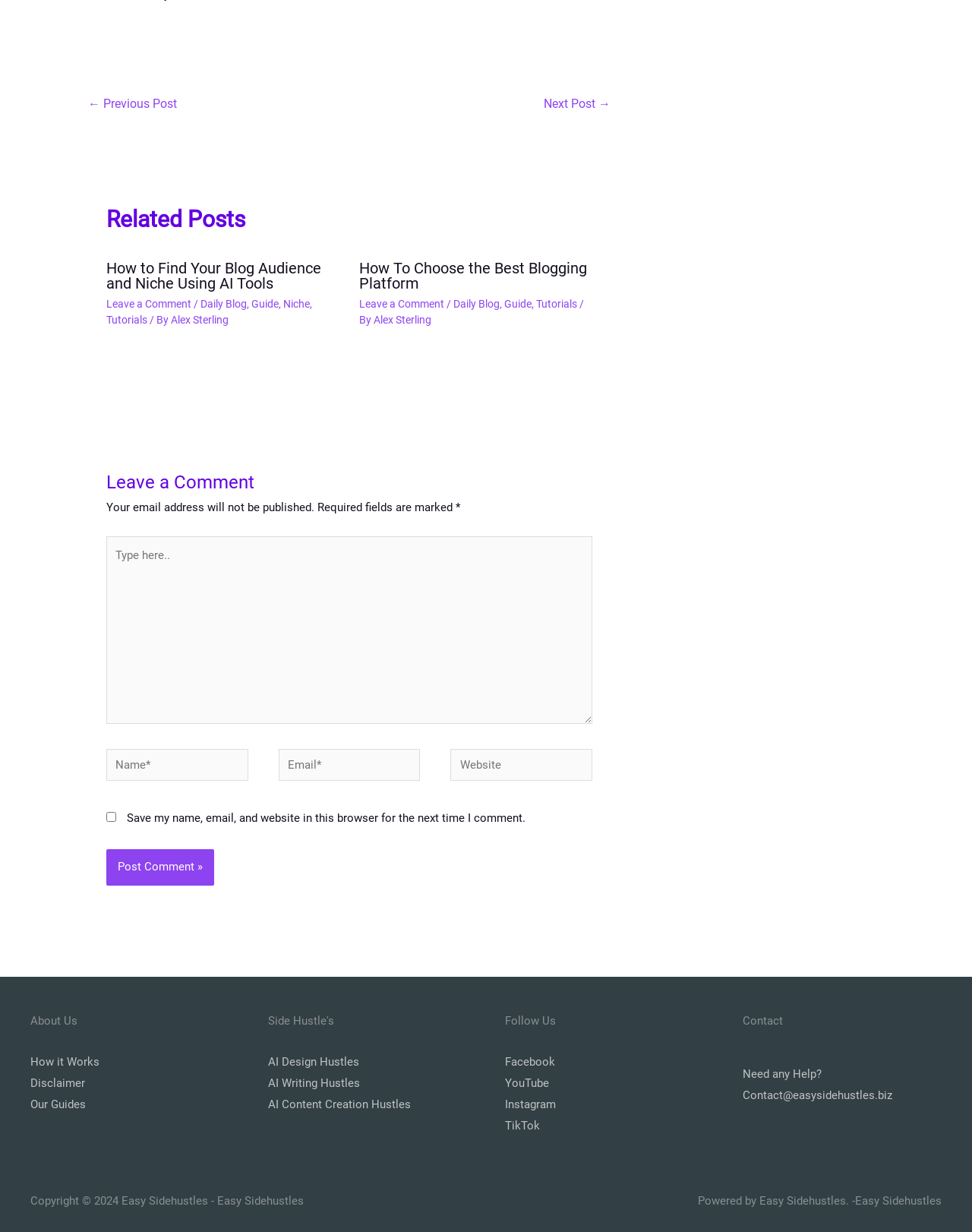Find the UI element described as: "Disclaimer" and predict its bounding box coordinates. Ensure the coordinates are four float numbers between 0 and 1, [left, top, right, bottom].

[0.031, 0.874, 0.088, 0.885]